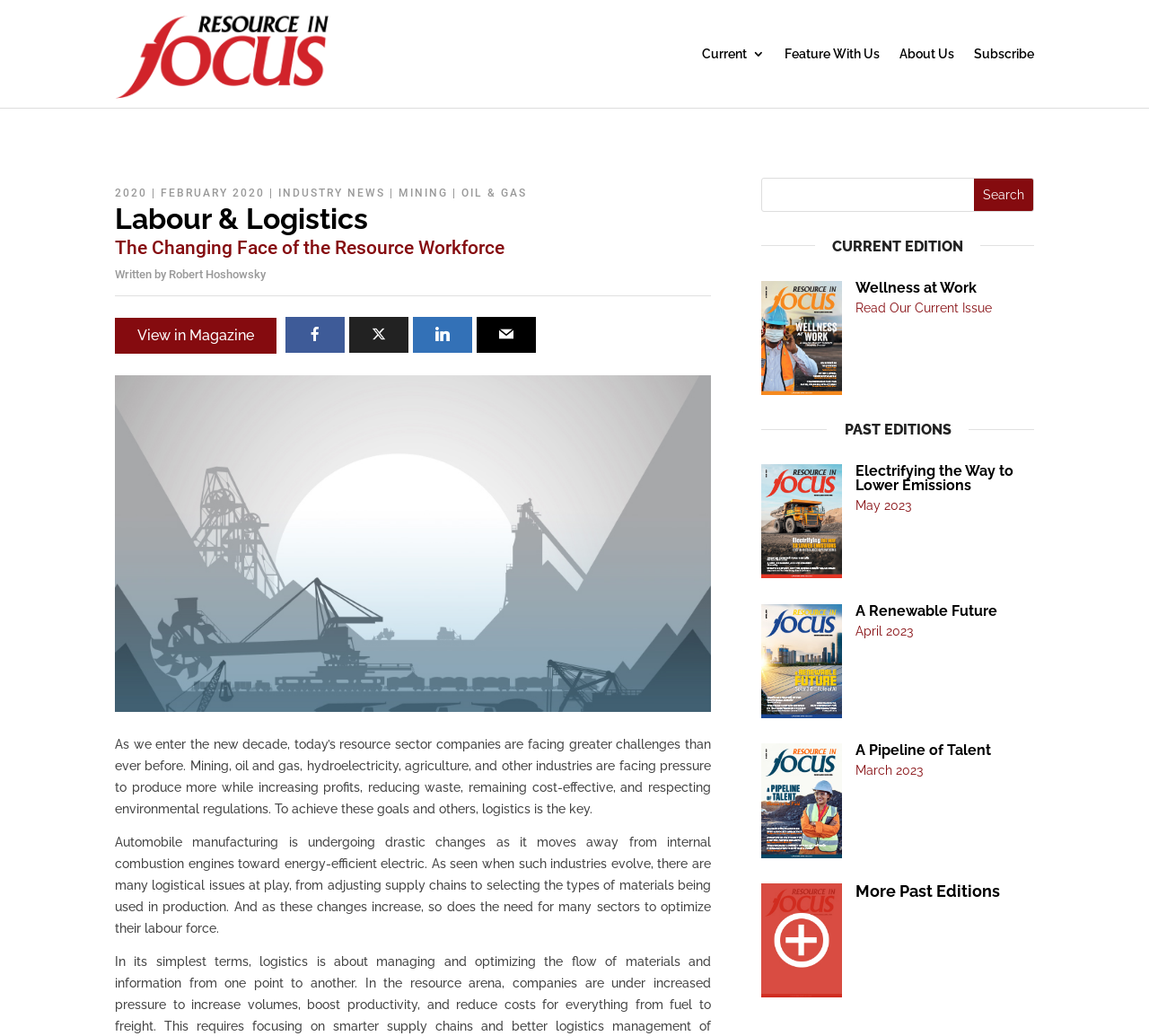Please identify the bounding box coordinates of the area that needs to be clicked to follow this instruction: "Subscribe to the magazine".

[0.848, 0.009, 0.9, 0.095]